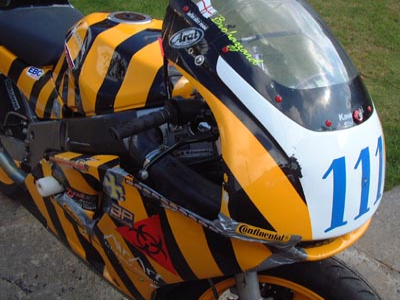Is the background of the image blurred?
Give a detailed response to the question by analyzing the screenshot.

The caption states that 'the background is blurred, focusing attention on the motorcycle and its details', which implies that the background is intentionally blurred to emphasize the motorcycle.